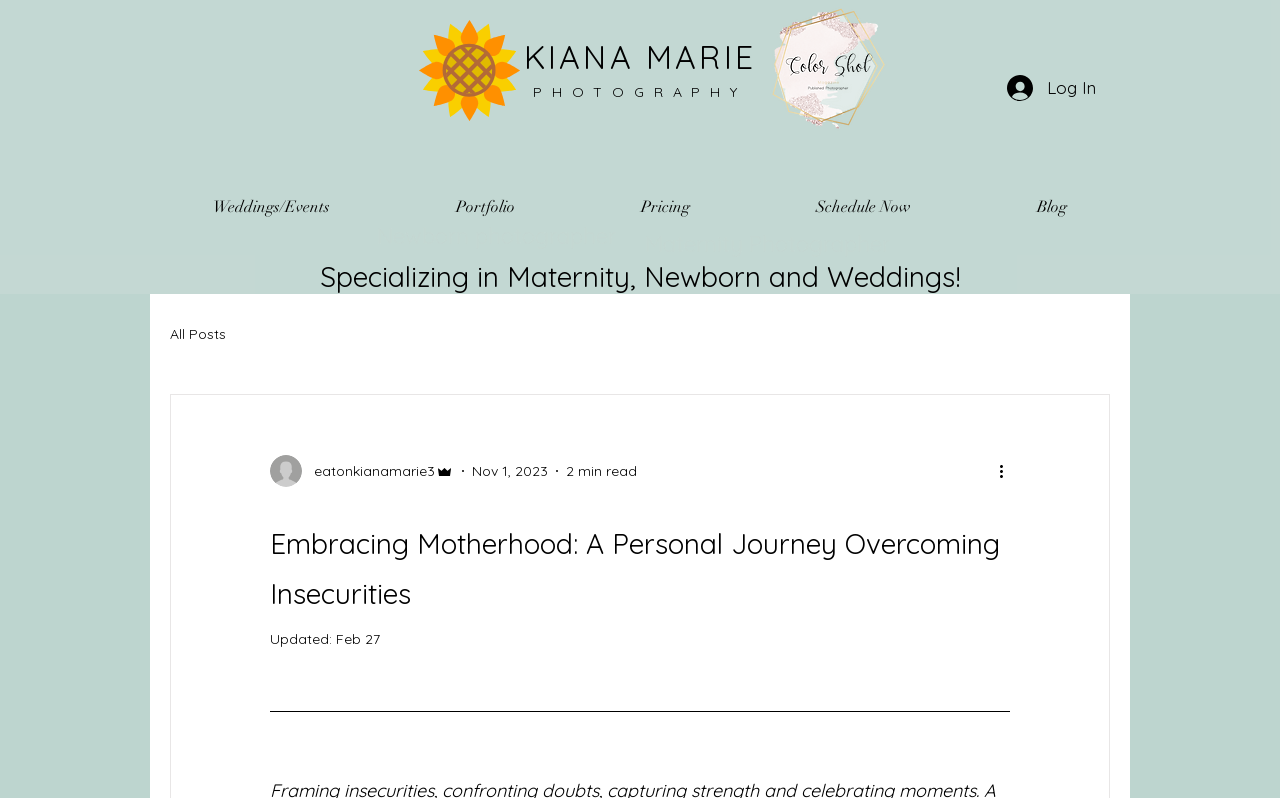Please find and generate the text of the main heading on the webpage.

Specializing in Maternity, Newborn and Weddings!